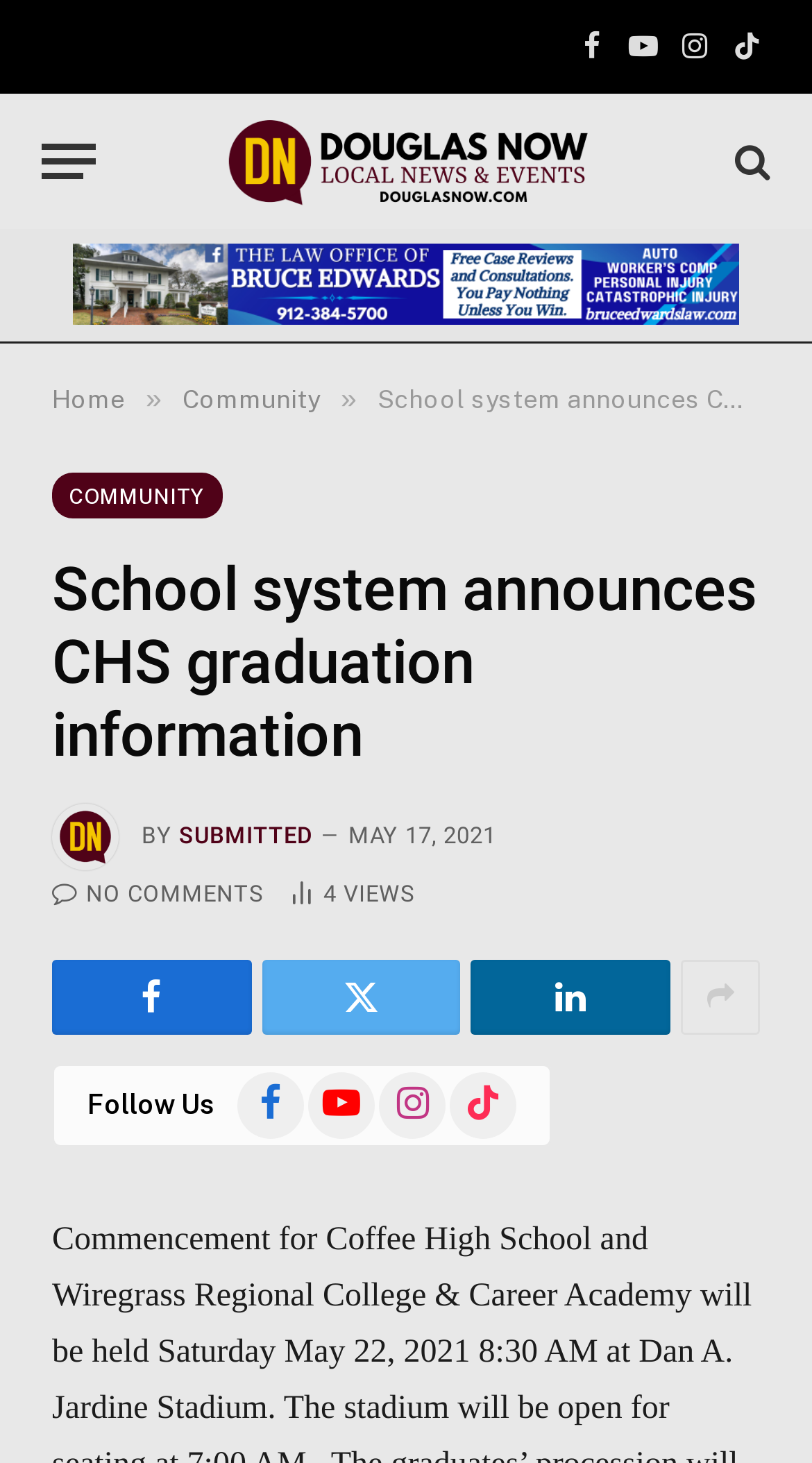Please give a succinct answer to the question in one word or phrase:
How many article views are there?

4